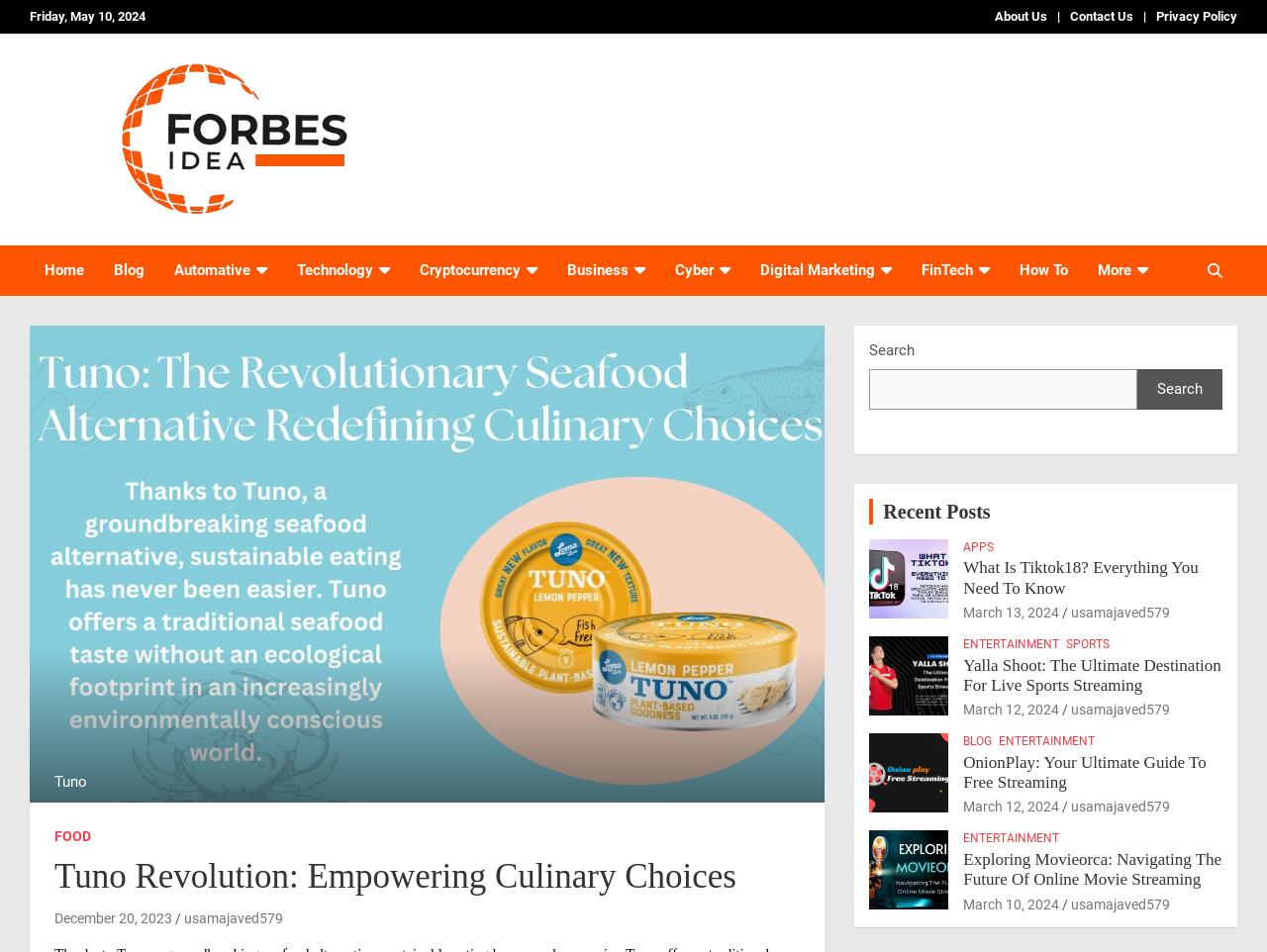Bounding box coordinates must be specified in the format (top-left x, top-left y, bottom-right x, bottom-right y). All values should be floating point numbers between 0 and 1. What are the bounding box coordinates of the UI element described as: Blog

[0.76, 0.77, 0.783, 0.788]